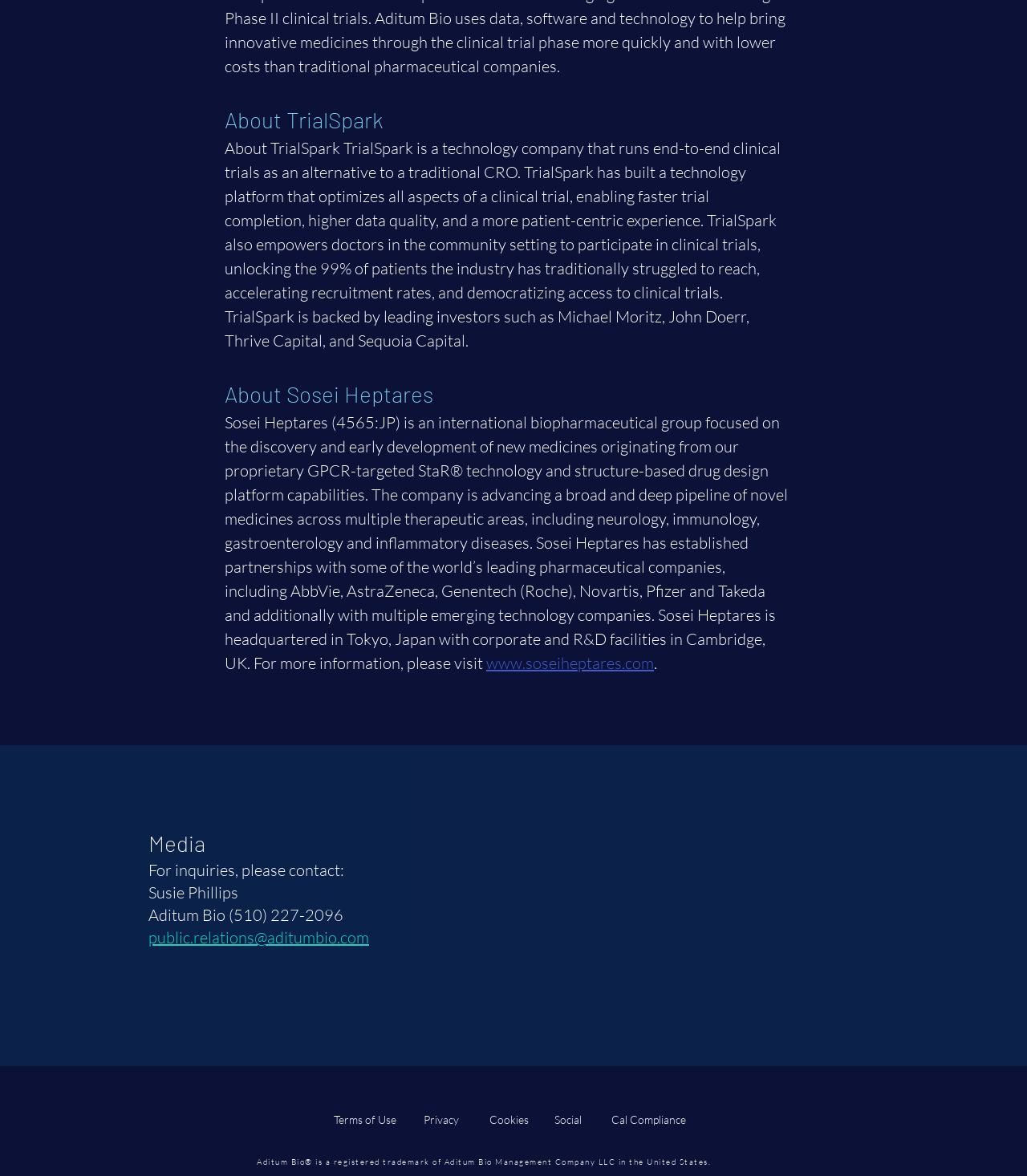Locate the UI element that matches the description Cal Compliance in the webpage screenshot. Return the bounding box coordinates in the format (top-left x, top-left y, bottom-right x, bottom-right y), with values ranging from 0 to 1.

[0.592, 0.939, 0.674, 0.966]